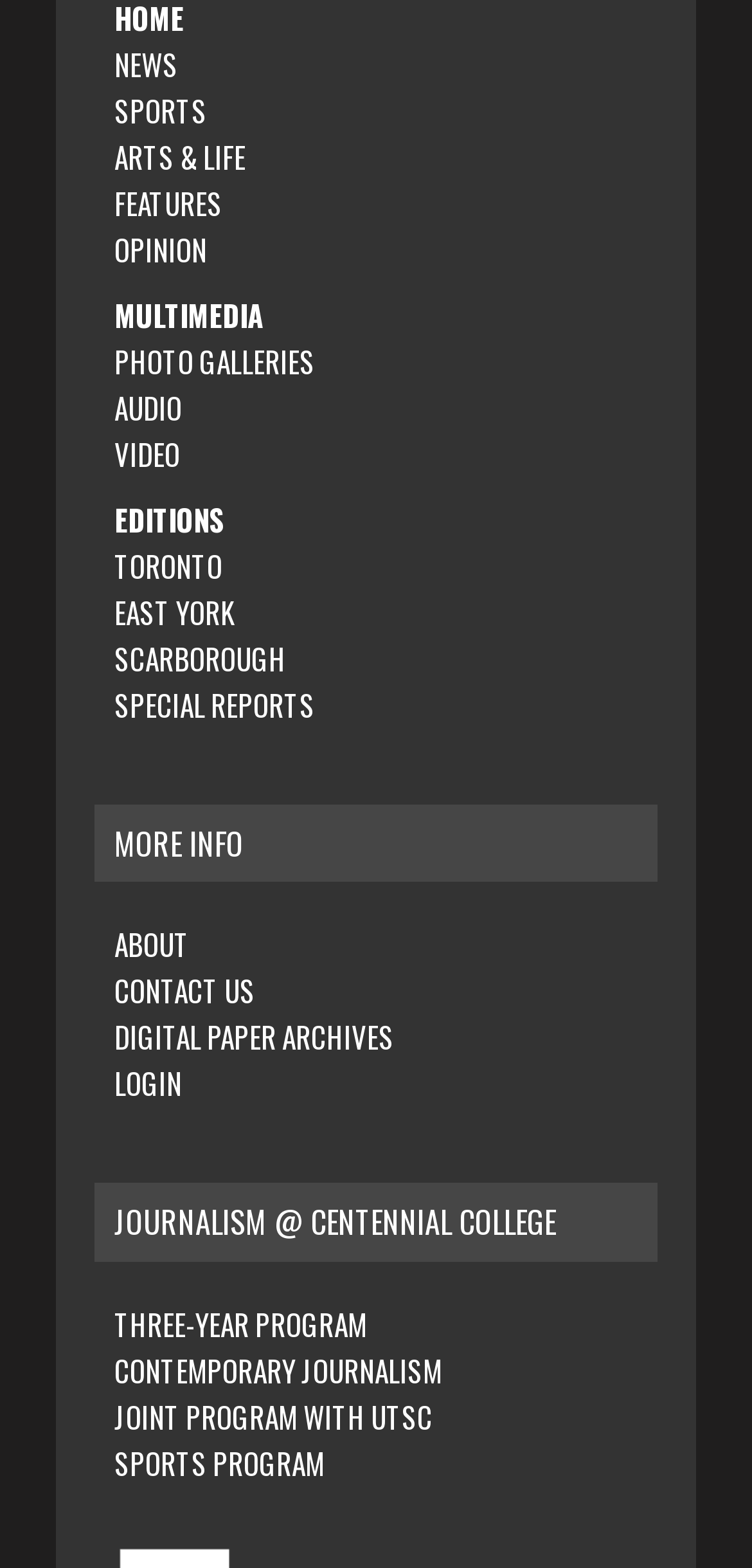Answer the question below using just one word or a short phrase: 
What type of multimedia content is available?

PHOTO GALLERIES, AUDIO, VIDEO